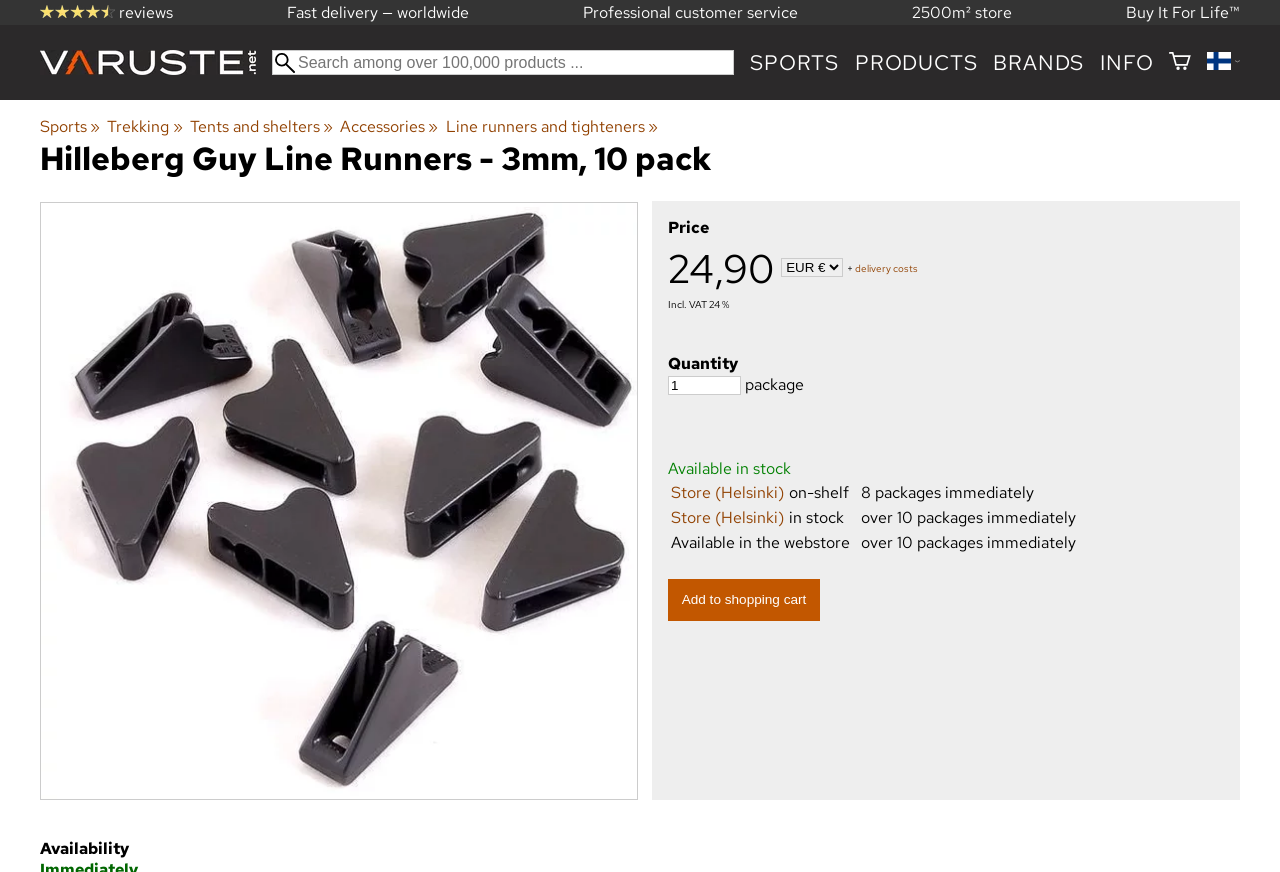Based on the element description reviews, identify the bounding box coordinates for the UI element. The coordinates should be in the format (top-left x, top-left y, bottom-right x, bottom-right y) and within the 0 to 1 range.

[0.031, 0.002, 0.135, 0.026]